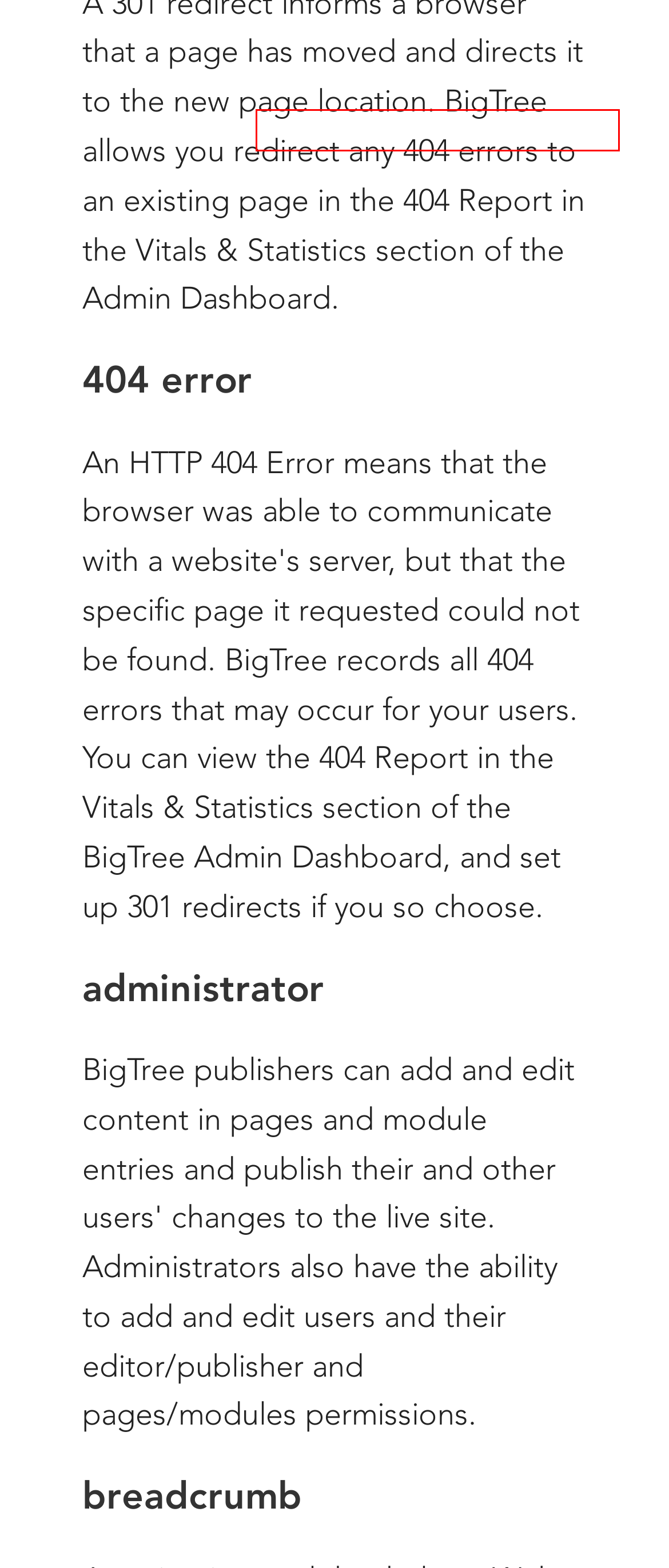Analyze the screenshot of a webpage that features a red rectangle bounding box. Pick the webpage description that best matches the new webpage you would see after clicking on the element within the red bounding box. Here are the candidates:
A. Demo · BigTree CMS
B. Search · BigTree CMS
C. Find a Developer · BigTree CMS
D. Tutorials · BigTree CMS
E. Installation · BigTree CMS
F. Code Reference · BigTree CMS
G. BigTree CMS Discussion Forum
H. Download BigTree CMS · BigTree CMS

F